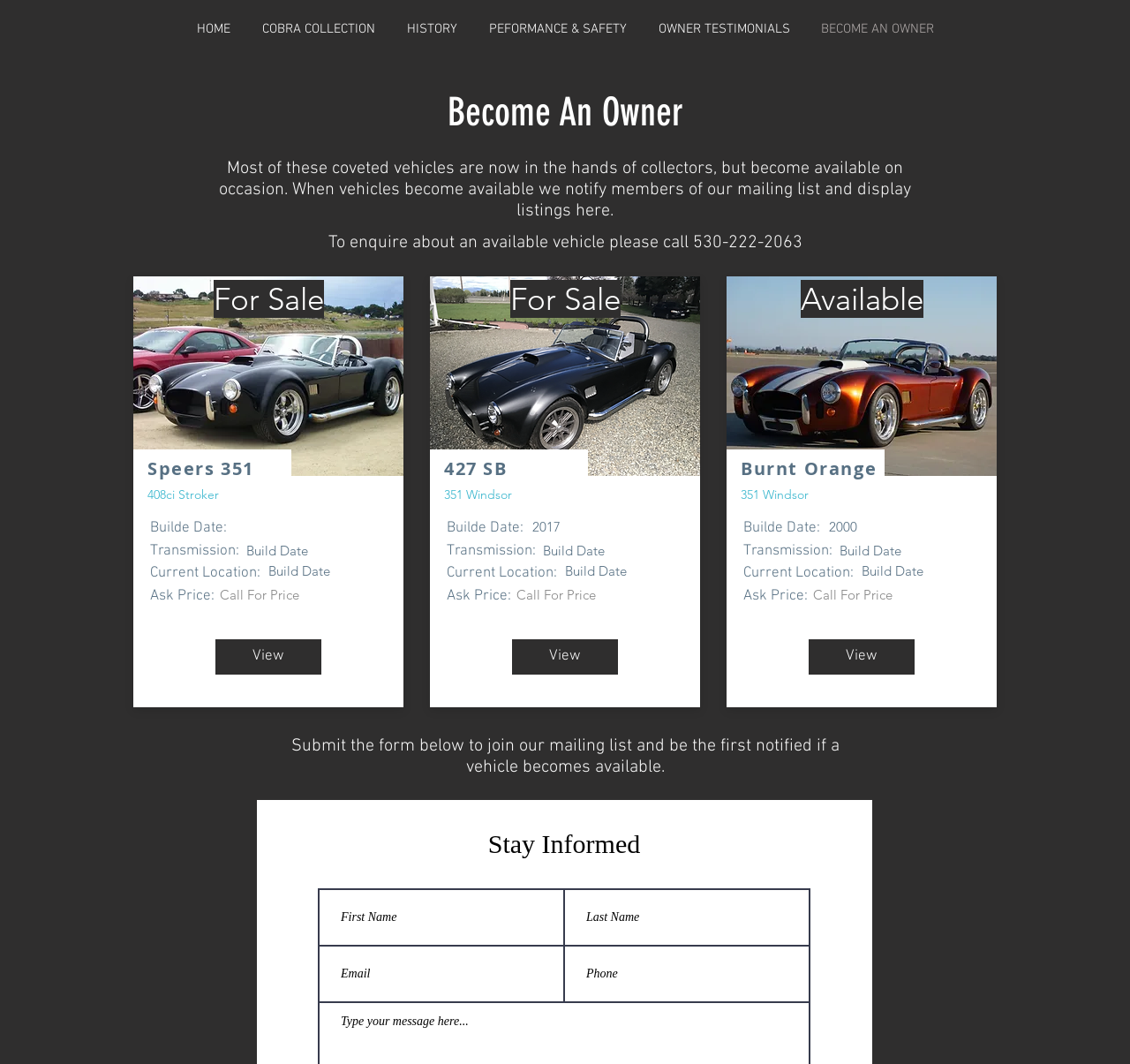Please analyze the image and provide a thorough answer to the question:
What is the phone number to enquire about available vehicles?

The phone number to enquire about available vehicles is provided on the webpage, which is 530-222-2063. This number is displayed prominently on the webpage, indicating that it is the primary contact method for interested buyers.